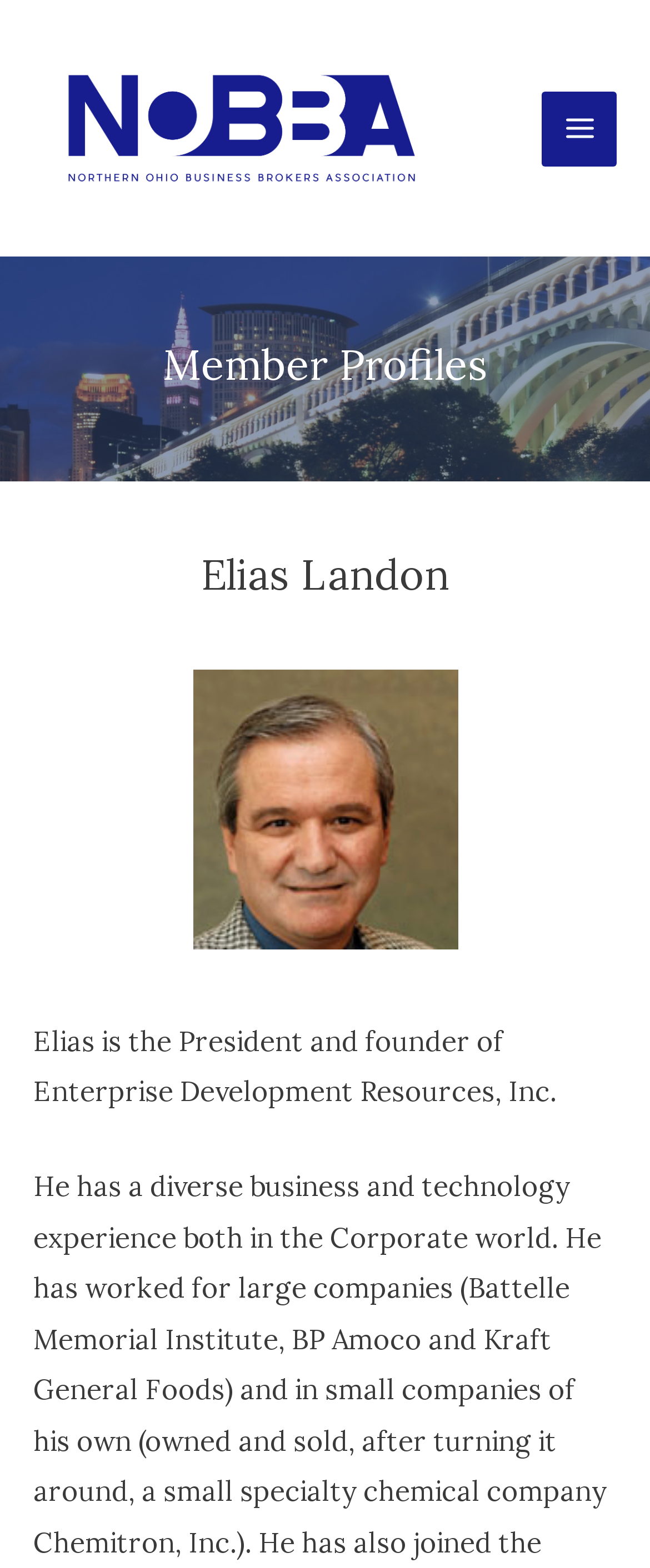What is Elias Landon's occupation?
Based on the image, provide a one-word or brief-phrase response.

President and founder